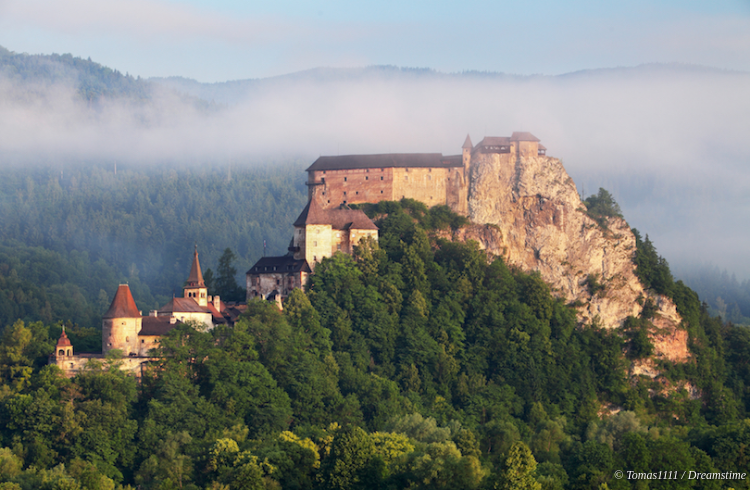What is the name of the river that meanders below Orava Castle?
Give a detailed and exhaustive answer to the question.

According to the caption, the Orava River flows below the imposing cliff face of Orava Castle, creating a stunning view of the surrounding landscape.